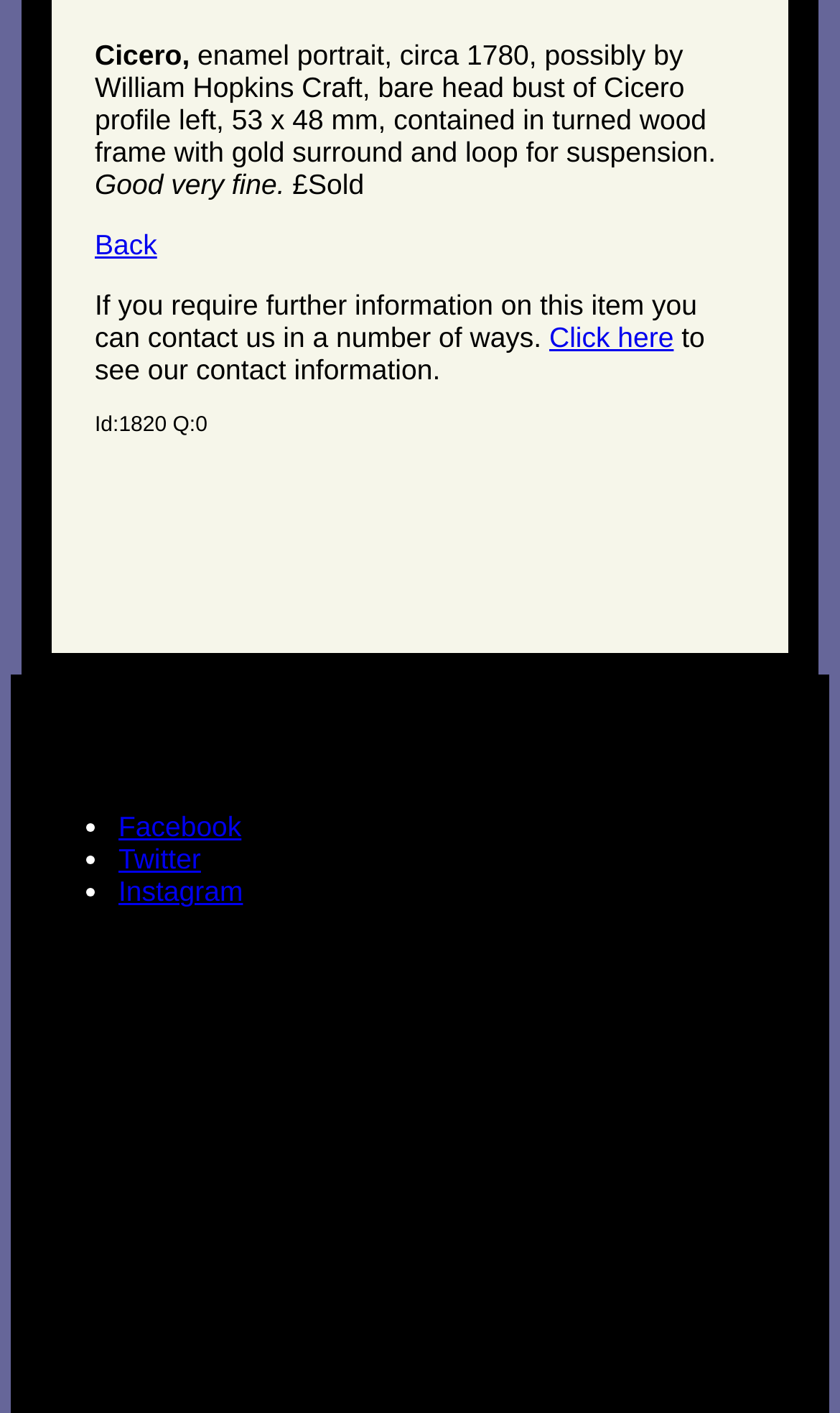Find the bounding box of the web element that fits this description: "Facebook".

[0.141, 0.574, 0.287, 0.597]